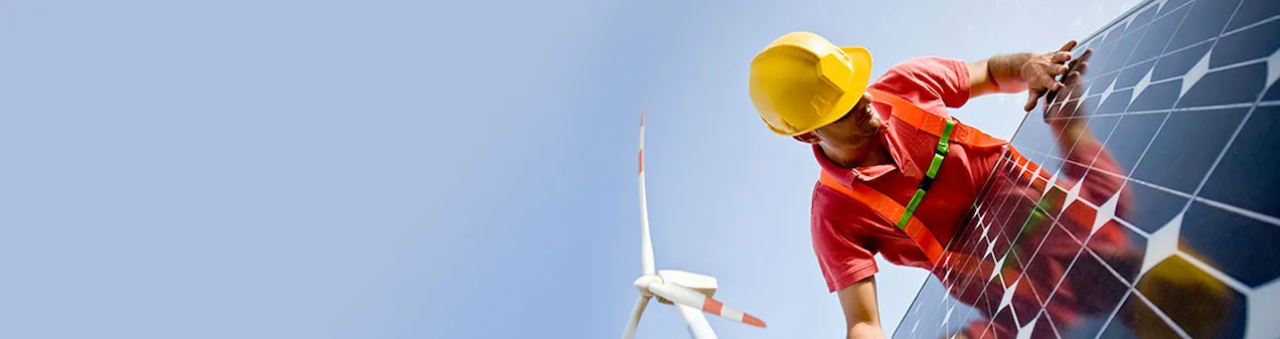Look at the image and write a detailed answer to the question: 
What is standing tall in the background?

In the background of the image, a wind turbine stands tall, symbolizing the integration of solar and wind energy as part of environmental management efforts.